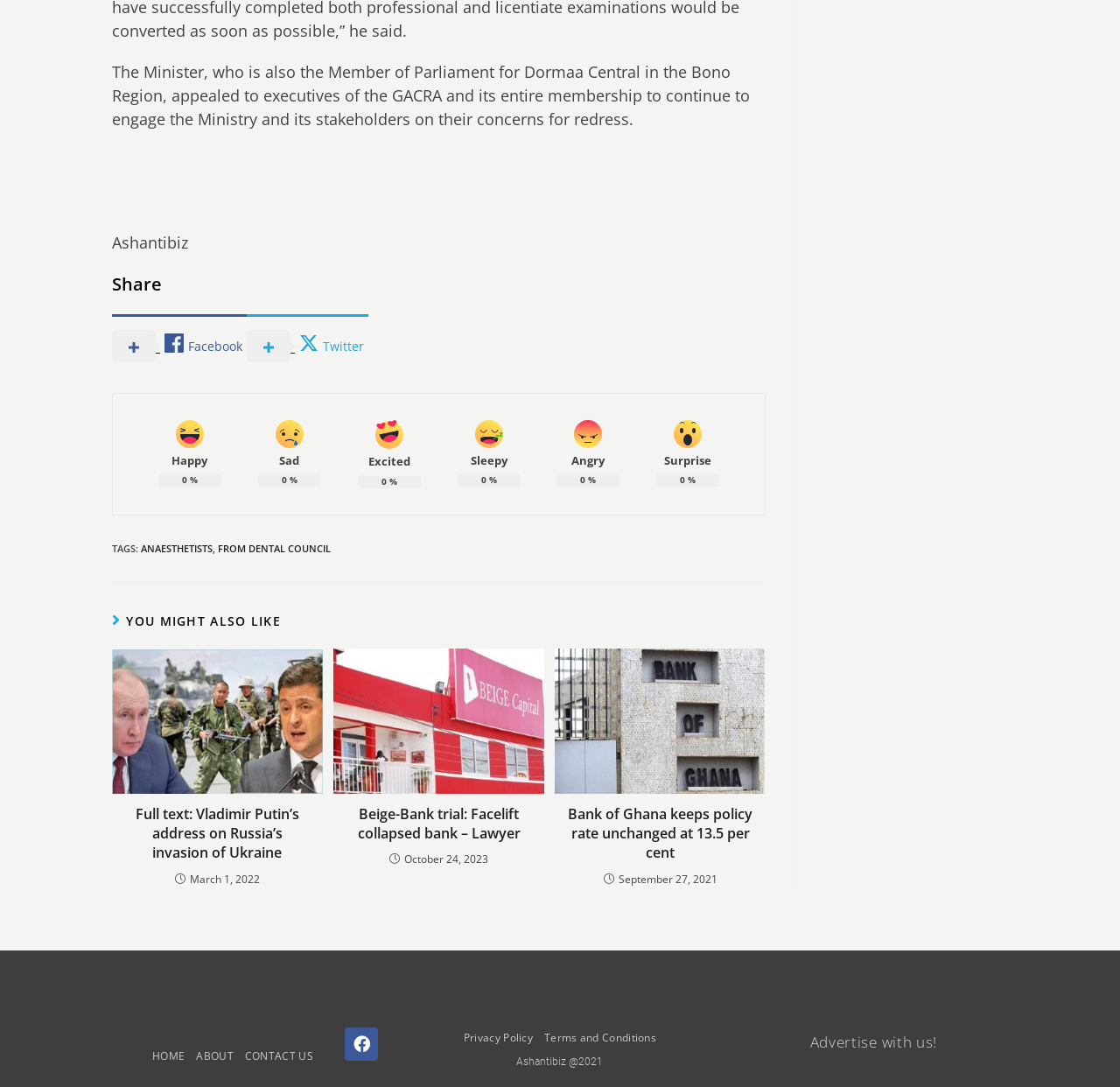With reference to the screenshot, provide a detailed response to the question below:
What are the emotions expressed in the reaction buttons?

I examined the link elements with the text 'Happy', 'Sad', 'Excited', 'Sleepy', 'Angry', and 'Surprise', which are accompanied by image elements. These elements are likely to be reaction buttons, and the emotions expressed are Happy, Sad, Excited, Sleepy, Angry, and Surprise.